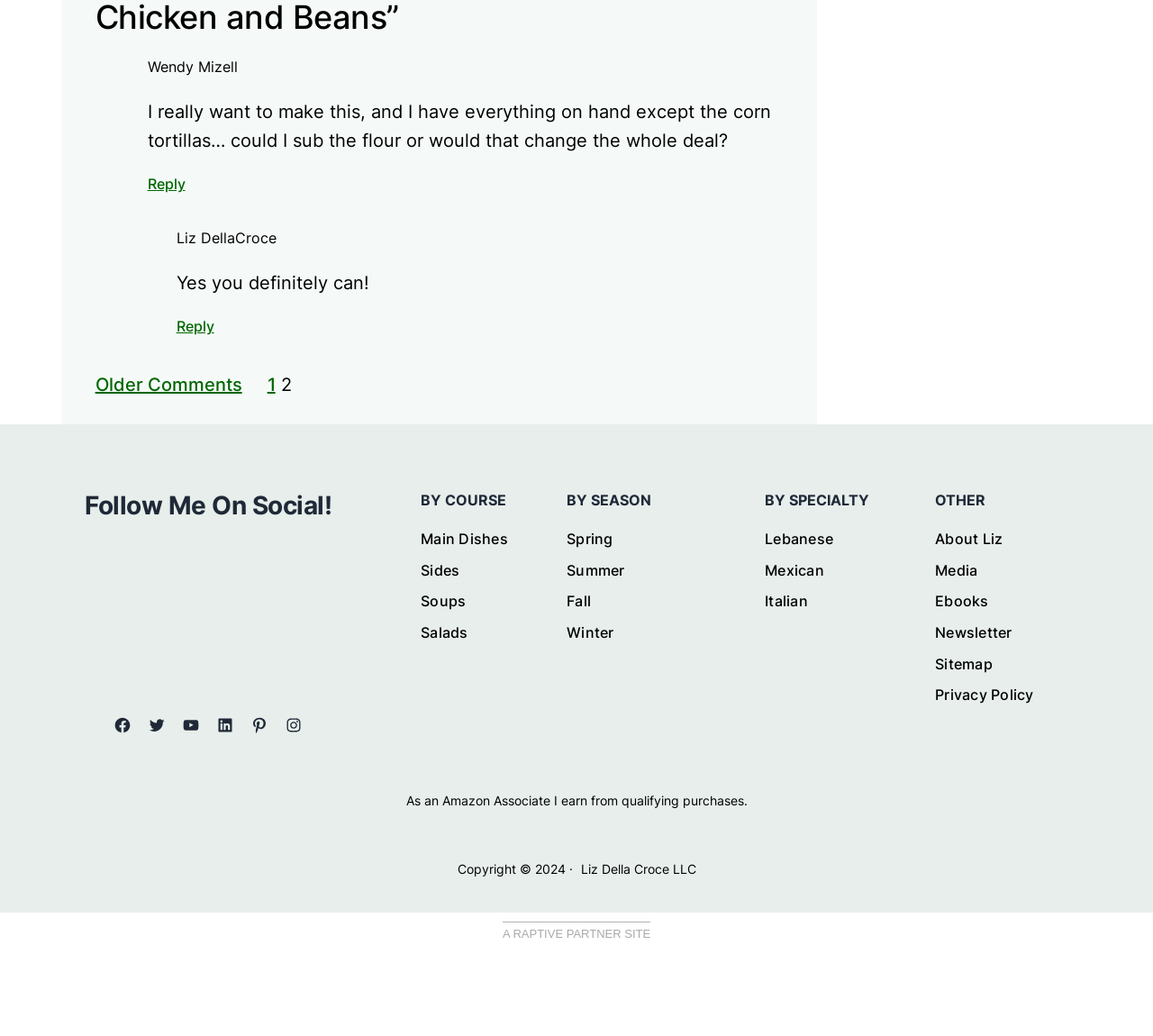Based on the image, provide a detailed response to the question:
What is the name of the person in the avatar?

I found the avatar image with the OCR text 'Wendy Mizell Avatar' at coordinates [0.083, 0.054, 0.114, 0.089]. This suggests that the person in the avatar is Wendy Mizell.